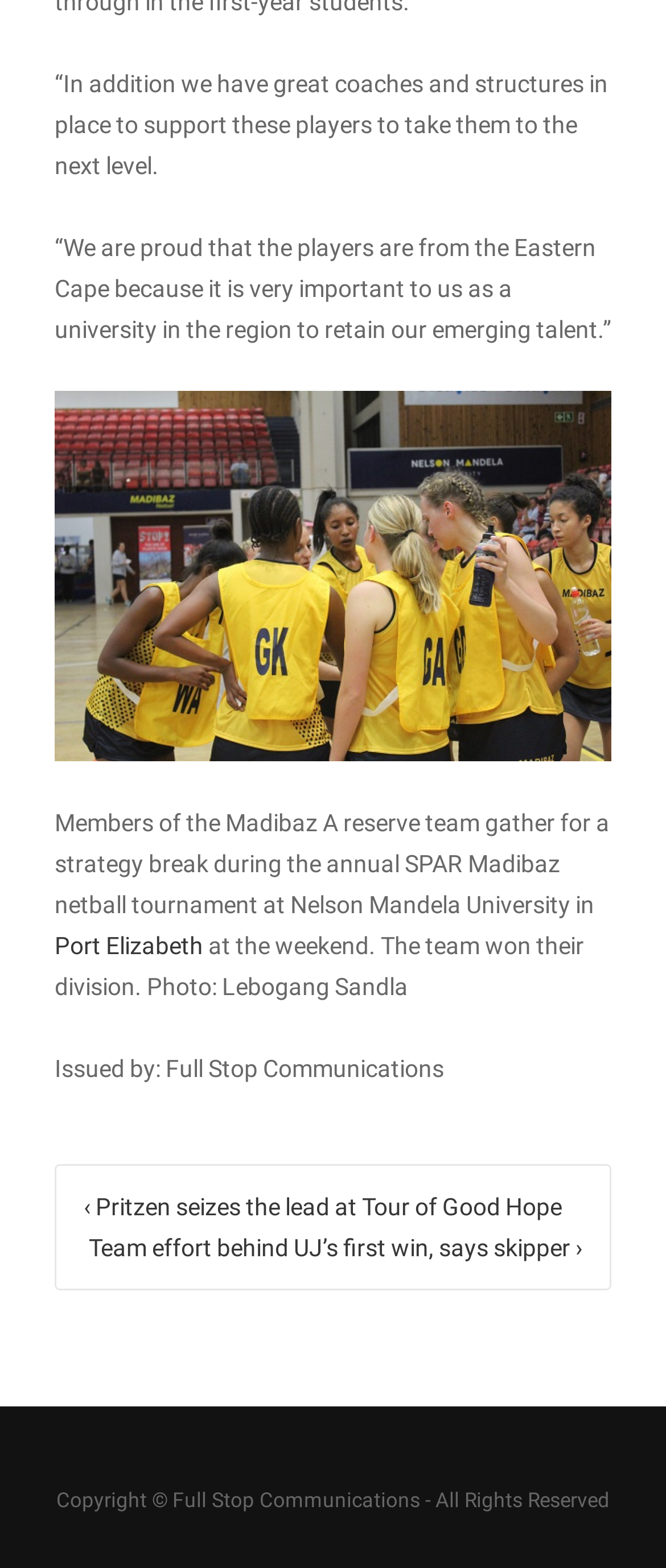Answer the question in a single word or phrase:
What is the name of the team that won their division?

Madibaz A reserve team